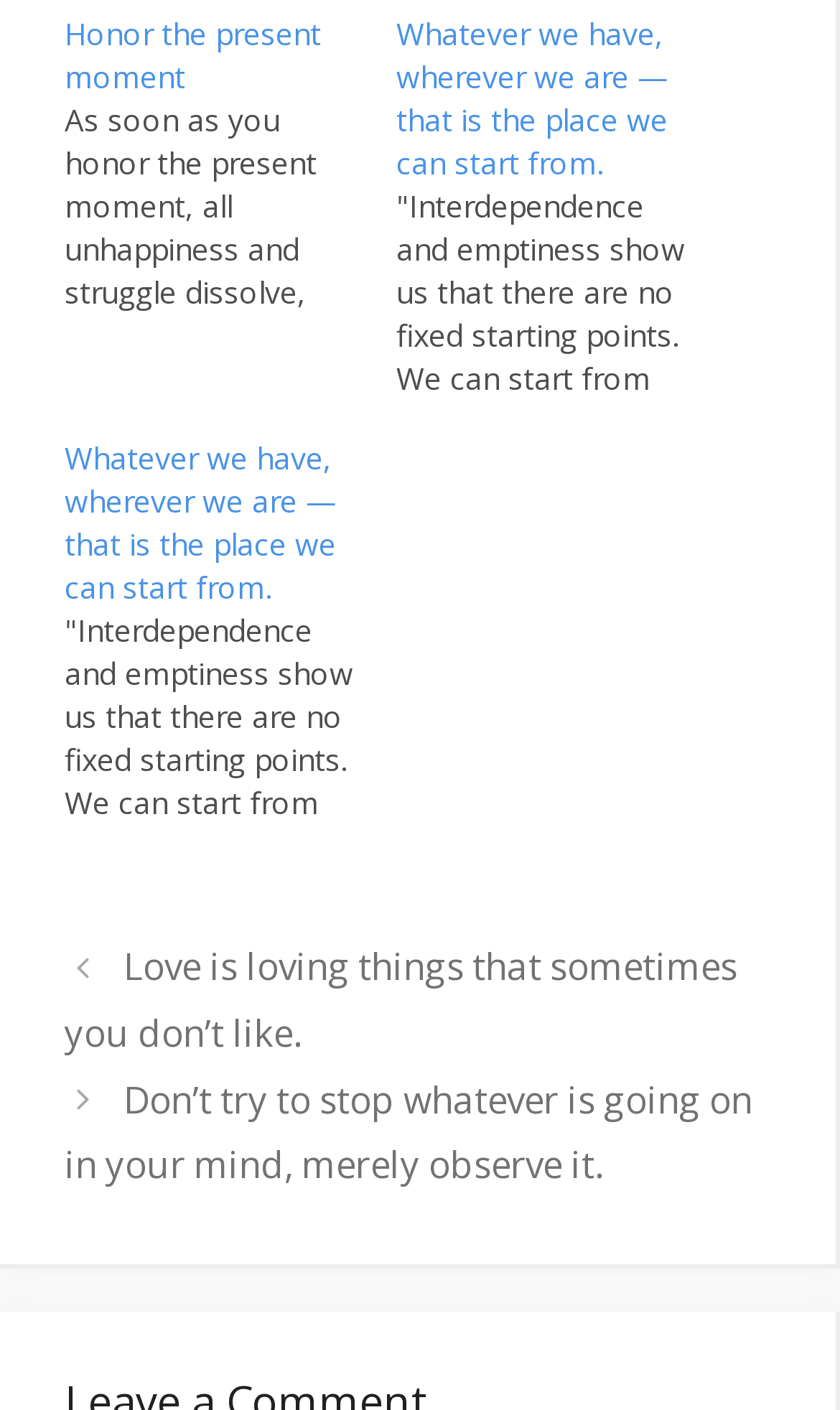Give a one-word or short phrase answer to the question: 
Who is the author of the first quote?

Eckhart